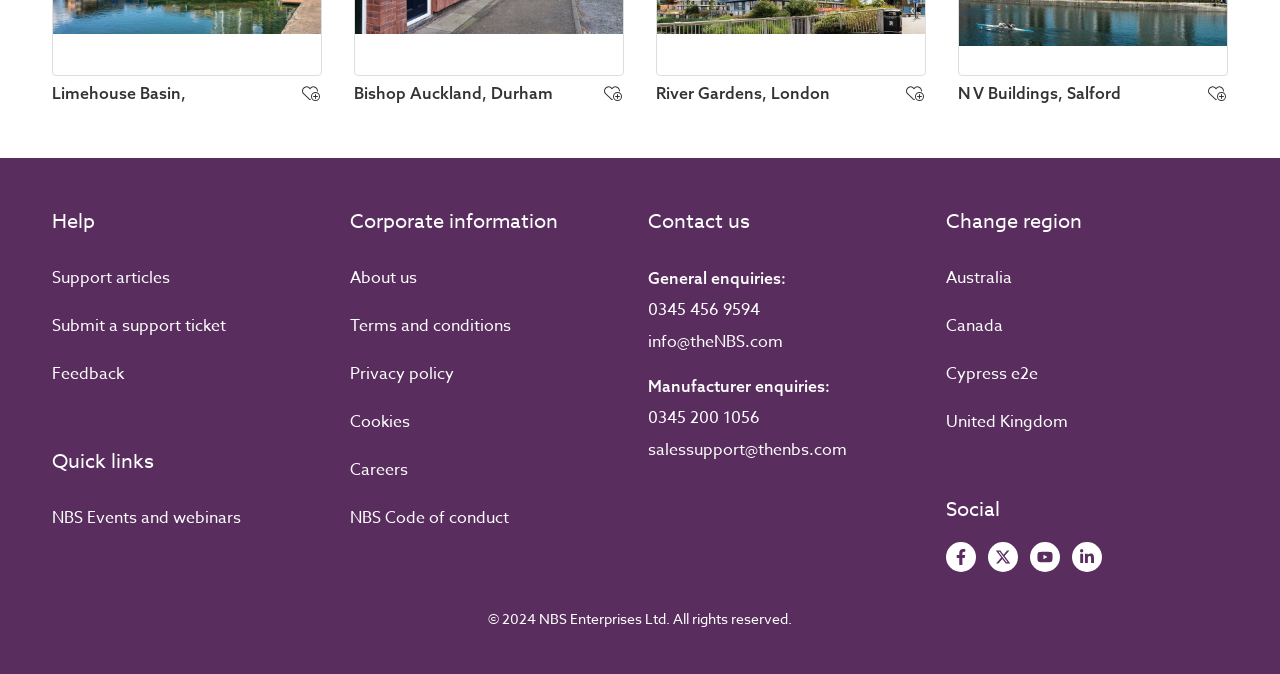Determine the bounding box for the UI element that matches this description: "Cypress e2e".

[0.739, 0.537, 0.811, 0.573]